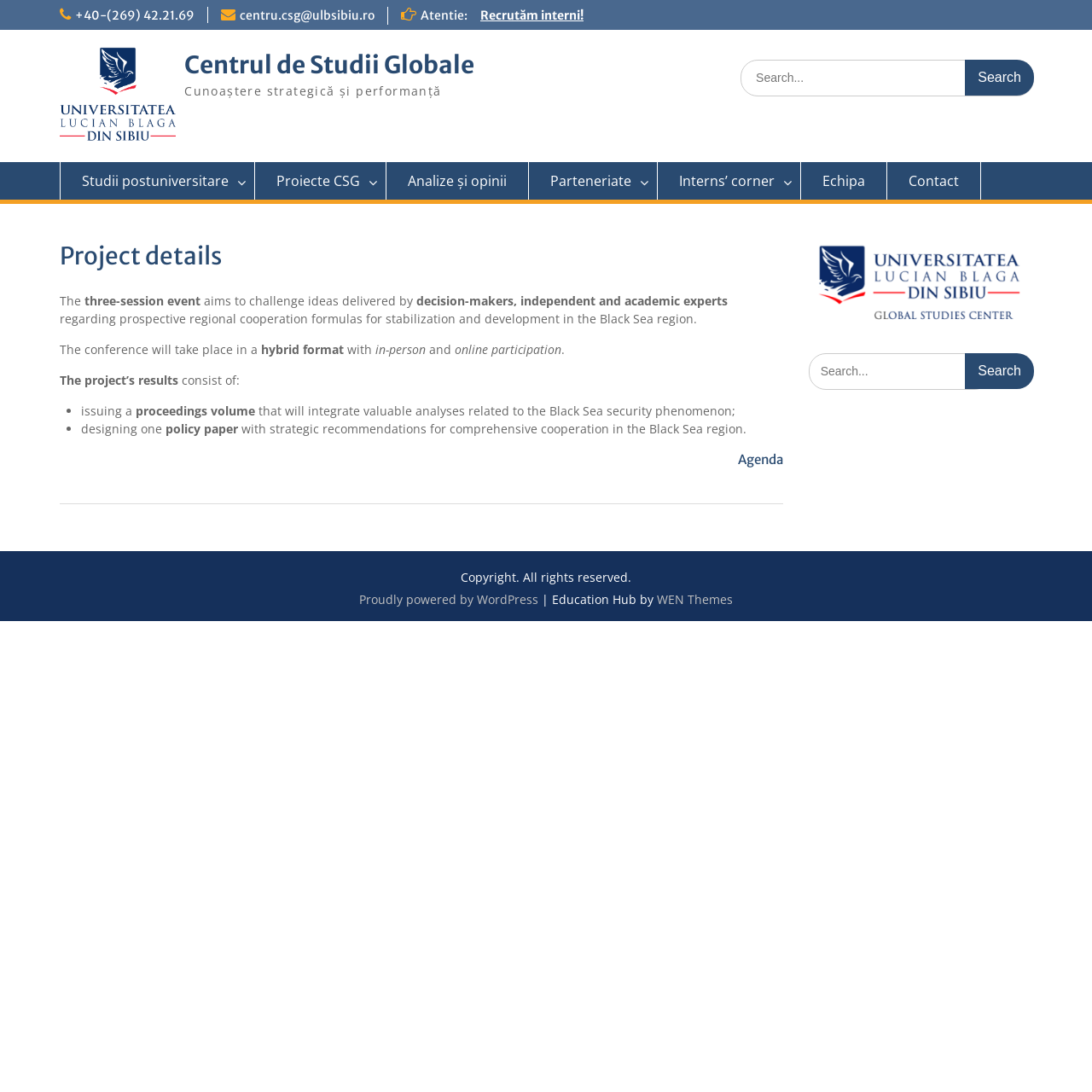What is the name of the center?
Refer to the image and give a detailed answer to the question.

The name of the center can be found in the top-left corner of the webpage, where it is written as 'Centrul de Studii Globale'.